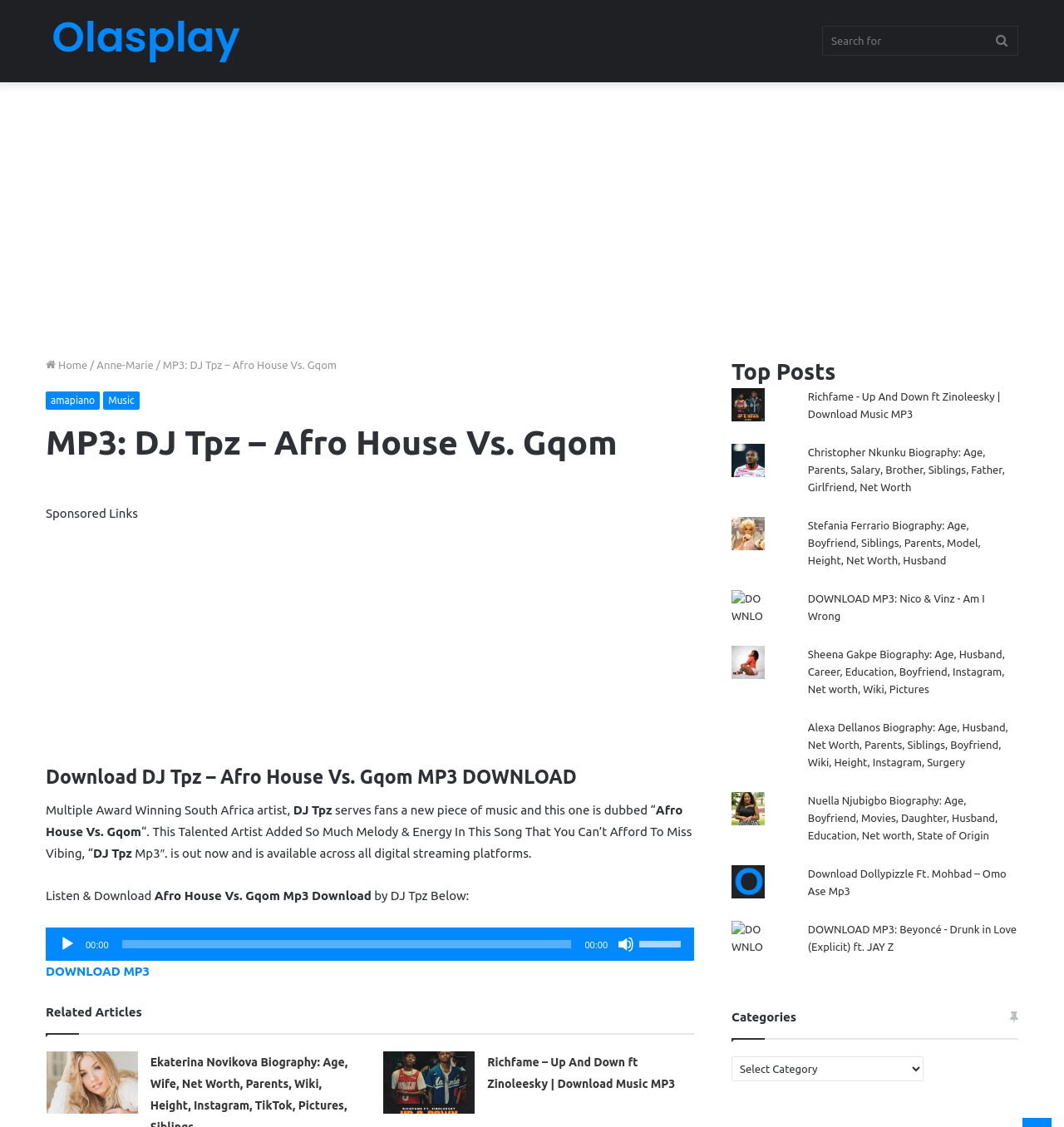Determine the bounding box for the described UI element: "aria-label="Advertisement" name="aswift_2" title="Advertisement"".

[0.043, 0.465, 0.652, 0.672]